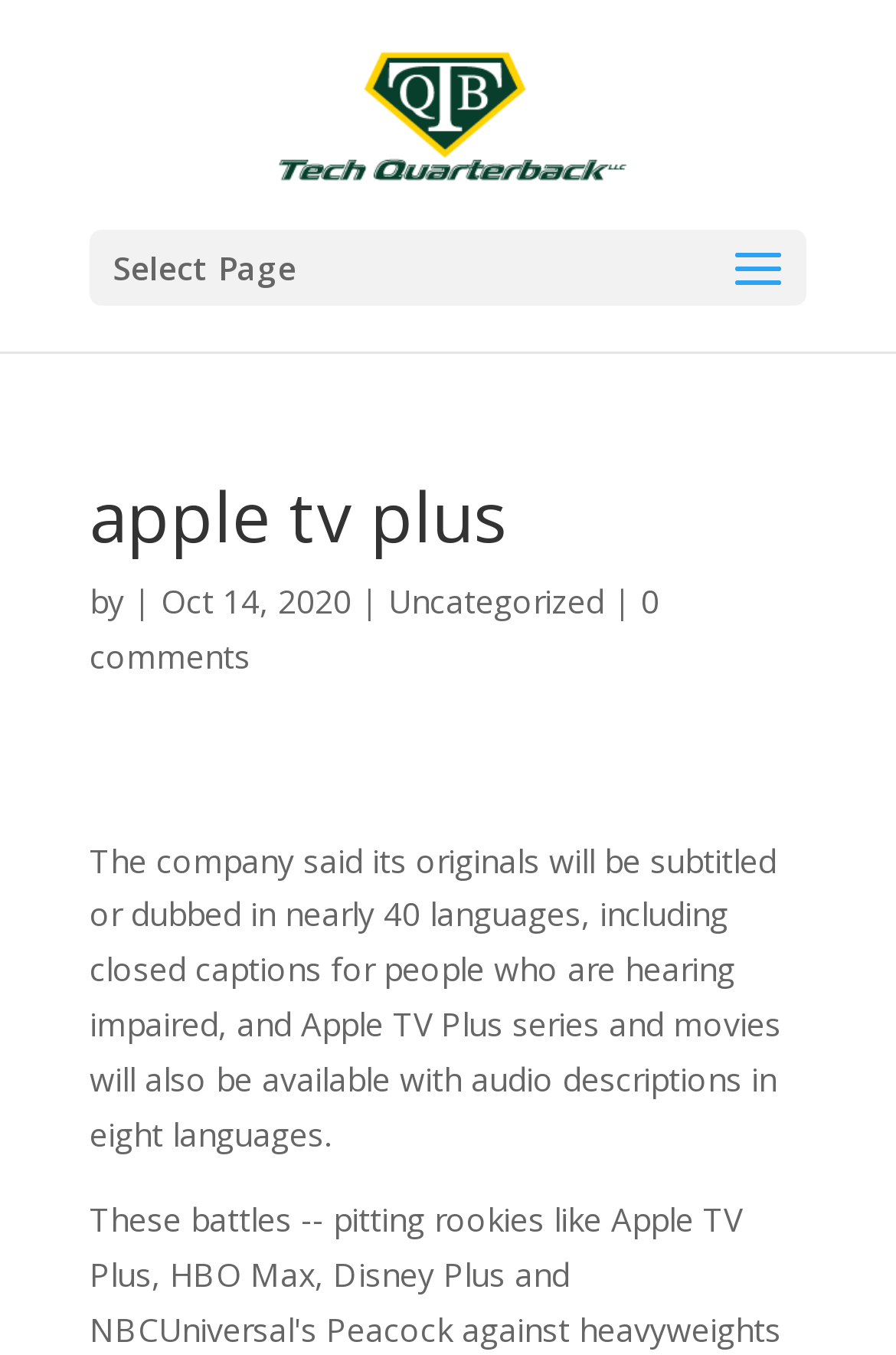Provide a thorough description of the webpage you see.

The webpage is about Apple TV Plus, with a prominent heading "apple tv plus" located near the top center of the page. Below the heading, there is a line of text that includes the author's name, "by", a date "Oct 14, 2020", and a category "Uncategorized", separated by vertical lines. 

On the top left, there is a link "Tech Quarterback" accompanied by an image with the same name. 

Near the top right, there is a link "Select Page". 

The main content of the page is a paragraph of text that describes Apple TV Plus's language support, stating that its originals will be subtitled or dubbed in nearly 40 languages, including closed captions for people who are hearing impaired, and that Apple TV Plus series and movies will also be available with audio descriptions in eight languages. This text is located below the heading and the author information, taking up a significant portion of the page. 

There is also a link "0 comments" located at the bottom left of the main content, indicating that there are no comments on the page.